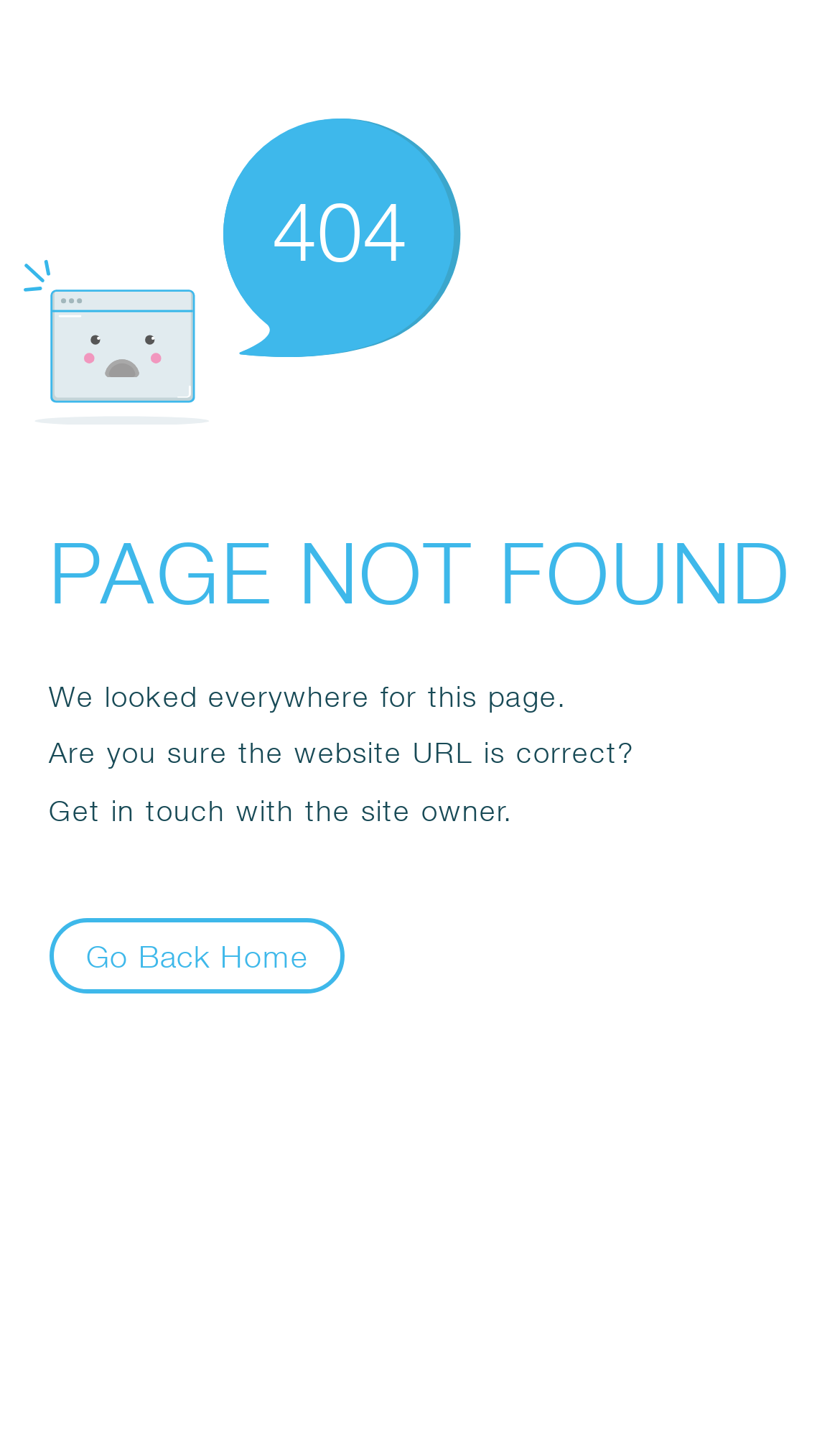Give an in-depth explanation of the webpage layout and content.

The webpage displays an error message, indicating that the page was not found. At the top left of the page, there is a small icon represented by an SVG element. Below the icon, a large "404" text is prominently displayed. 

The main error message "PAGE NOT FOUND" is centered on the page, in a relatively large font size. 

Below the main error message, there are three paragraphs of text. The first paragraph reads "We looked everywhere for this page." The second paragraph asks "Are you sure the website URL is correct?" The third paragraph suggests "Get in touch with the site owner." 

At the bottom of the page, there is a button labeled "Go Back Home", which is centered and slightly below the last paragraph of text.